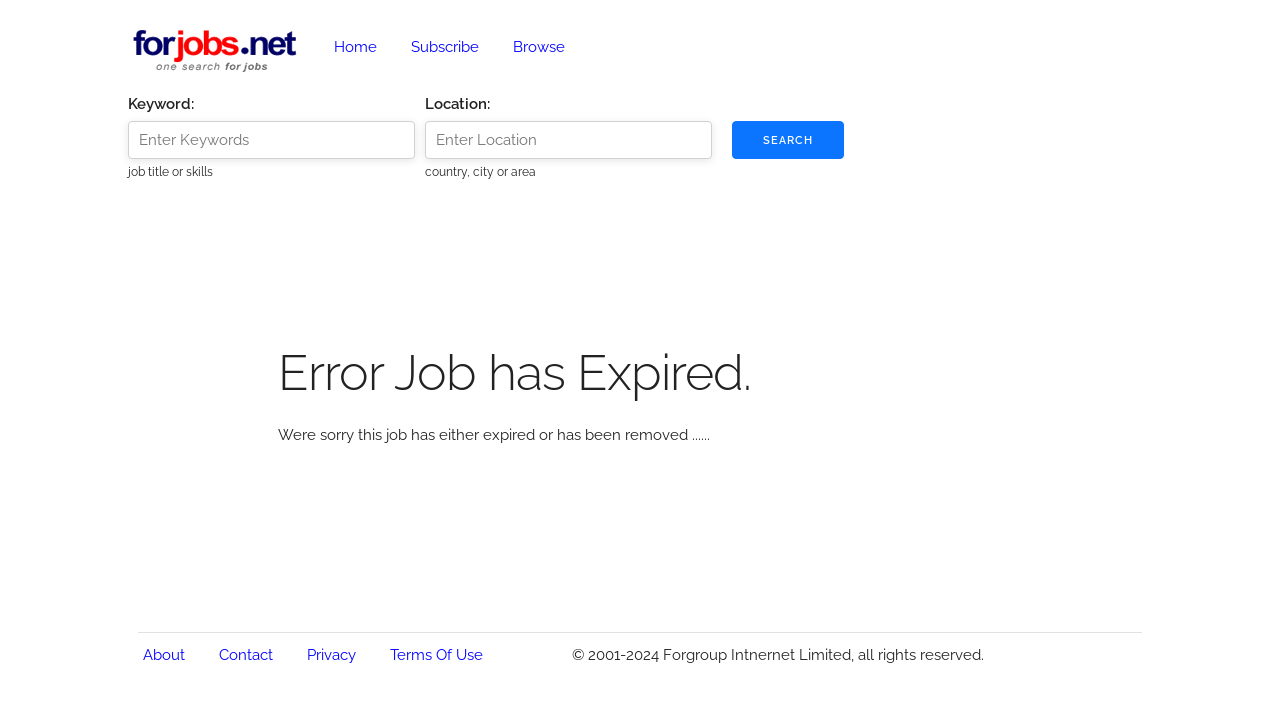Provide the bounding box coordinates of the HTML element this sentence describes: "Privacy".

[0.24, 0.914, 0.278, 0.939]